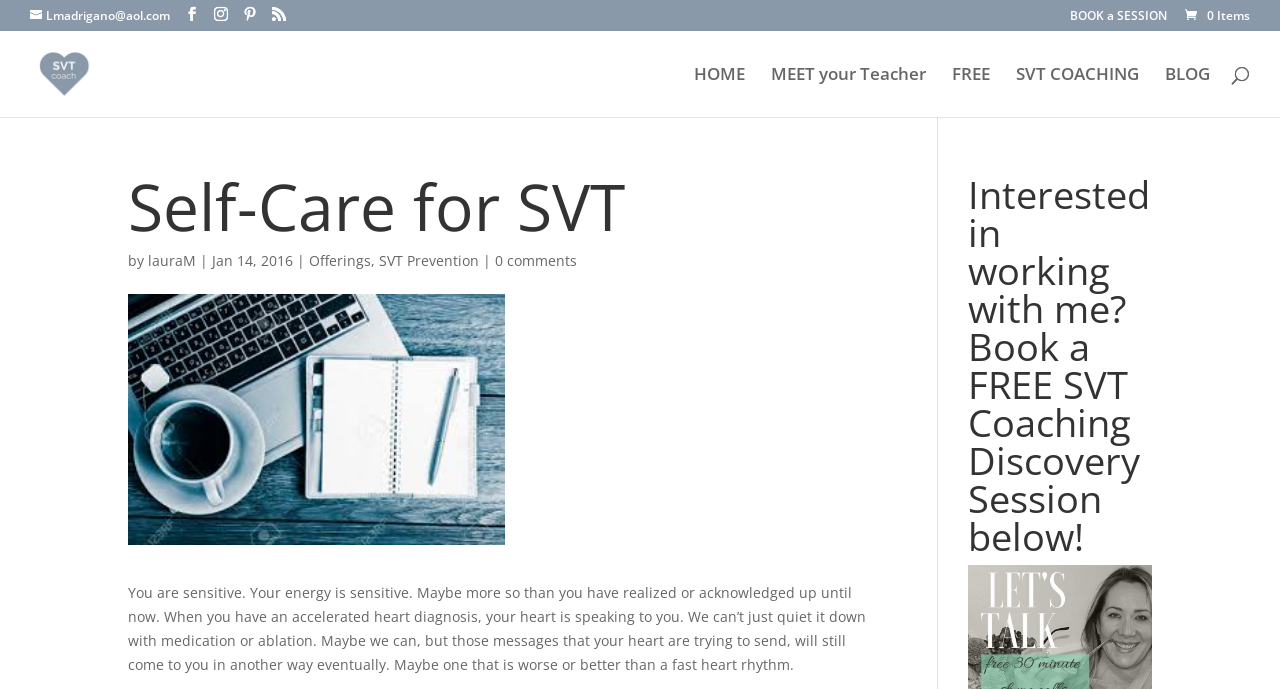Determine the bounding box coordinates for the region that must be clicked to execute the following instruction: "Read the 'Self-Care for SVT' article".

[0.1, 0.254, 0.689, 0.361]